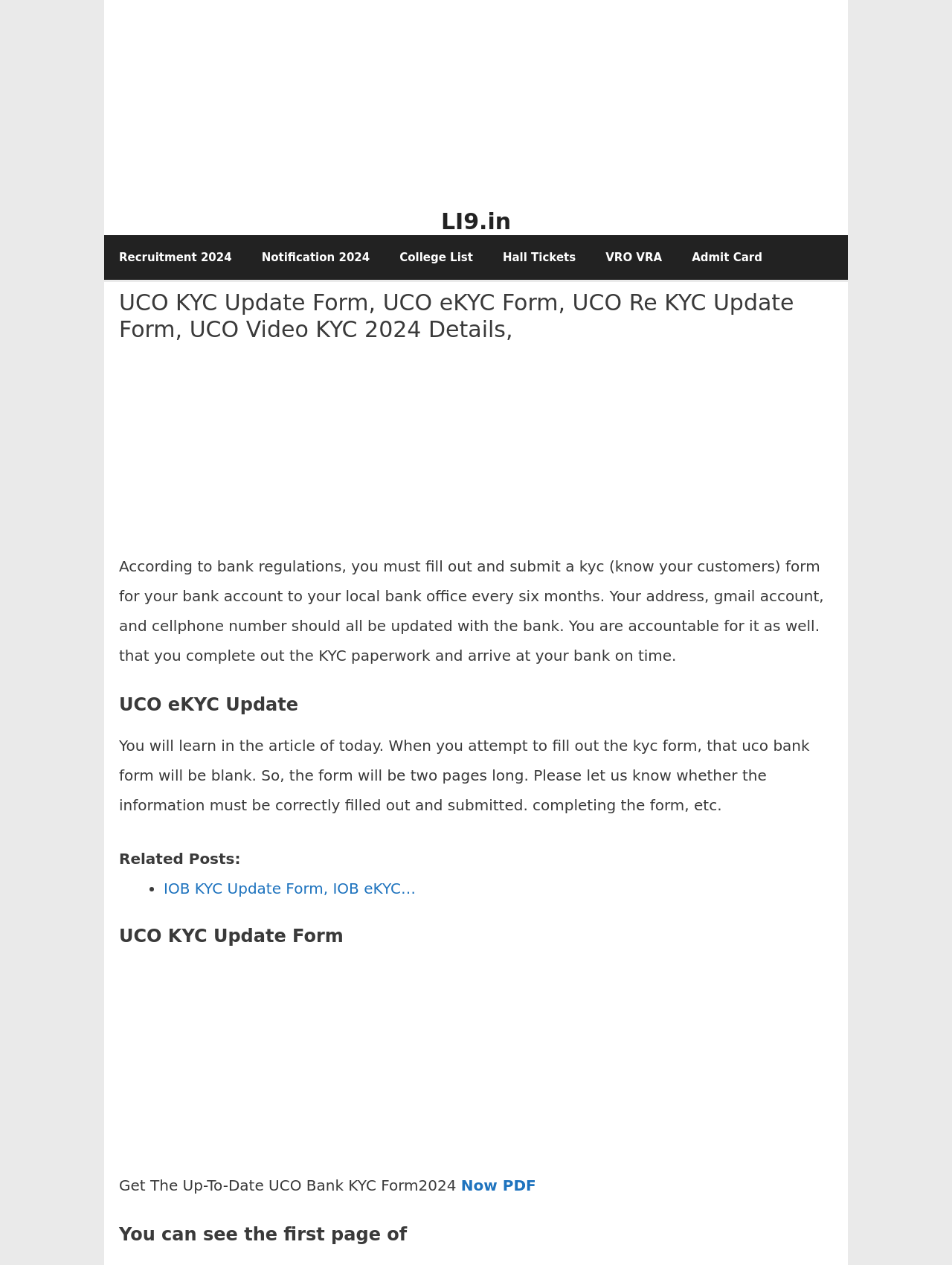Please identify the bounding box coordinates of the clickable region that I should interact with to perform the following instruction: "Click on the 'College List' link". The coordinates should be expressed as four float numbers between 0 and 1, i.e., [left, top, right, bottom].

[0.404, 0.186, 0.512, 0.221]